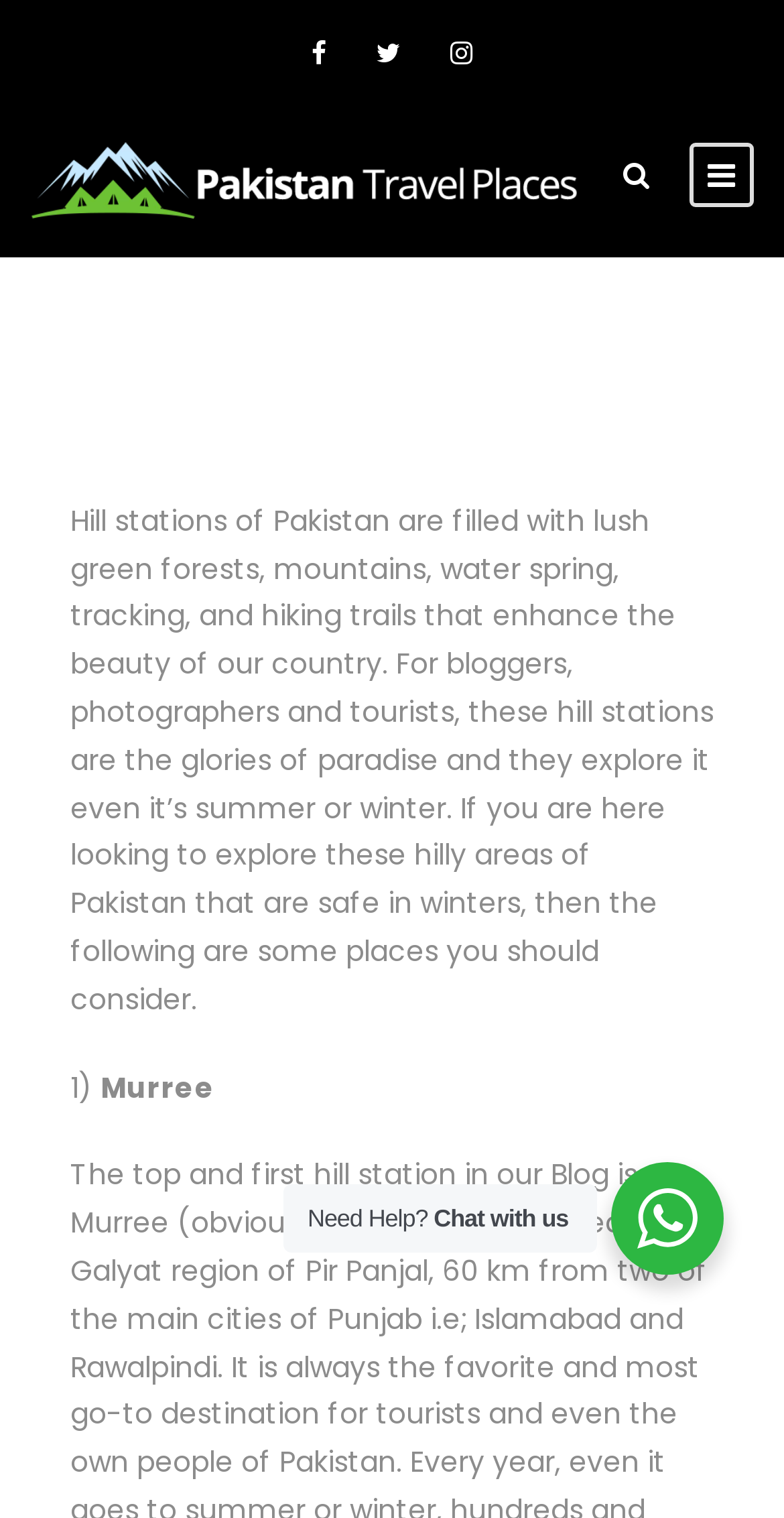Please respond to the question with a concise word or phrase:
Is there a logo present in the top-left corner?

Yes